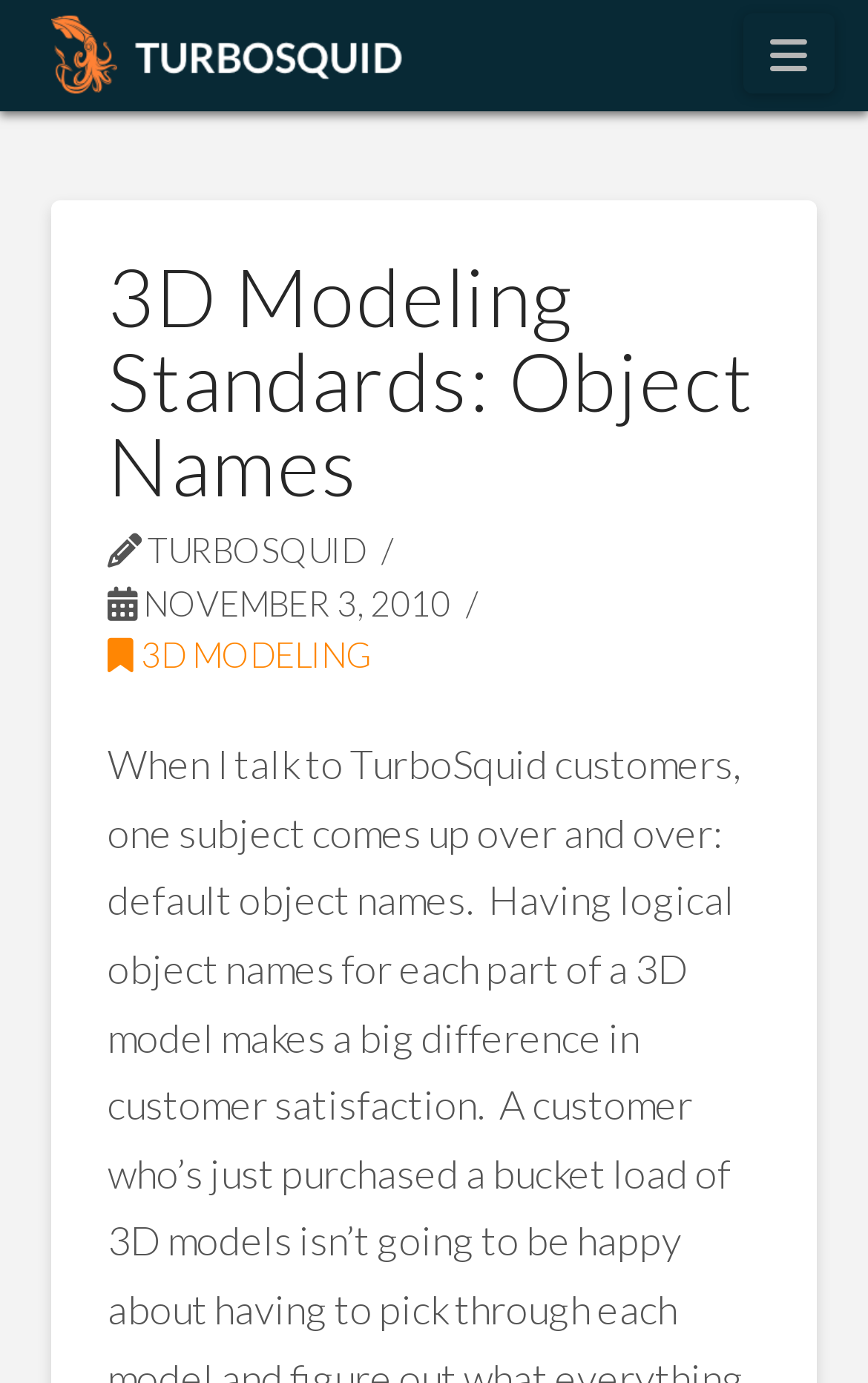Locate the bounding box for the described UI element: "3D Modeling". Ensure the coordinates are four float numbers between 0 and 1, formatted as [left, top, right, bottom].

[0.124, 0.458, 0.429, 0.487]